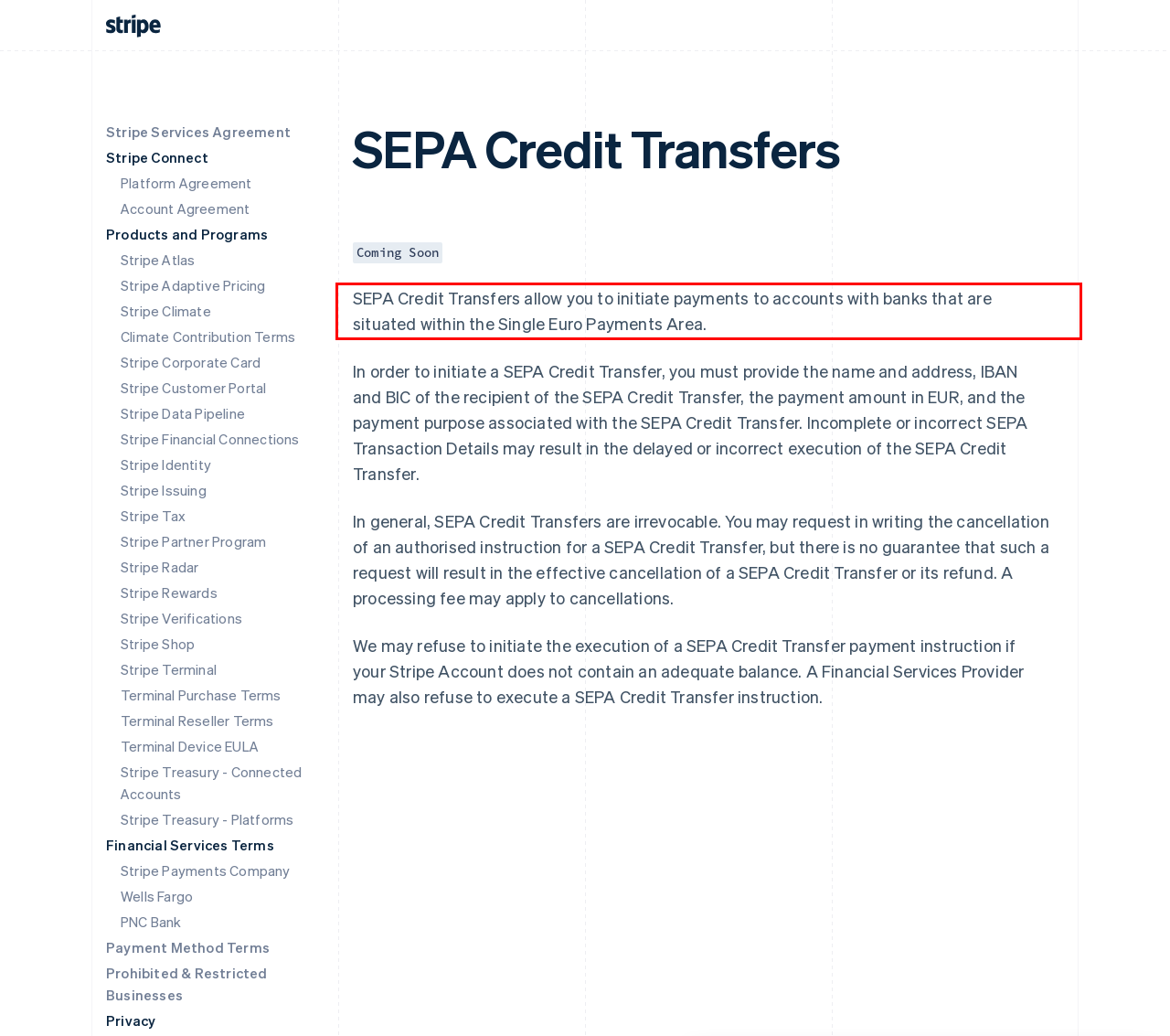Given a webpage screenshot, identify the text inside the red bounding box using OCR and extract it.

SEPA Credit Transfers allow you to initiate payments to accounts with banks that are situated within the Single Euro Payments Area.